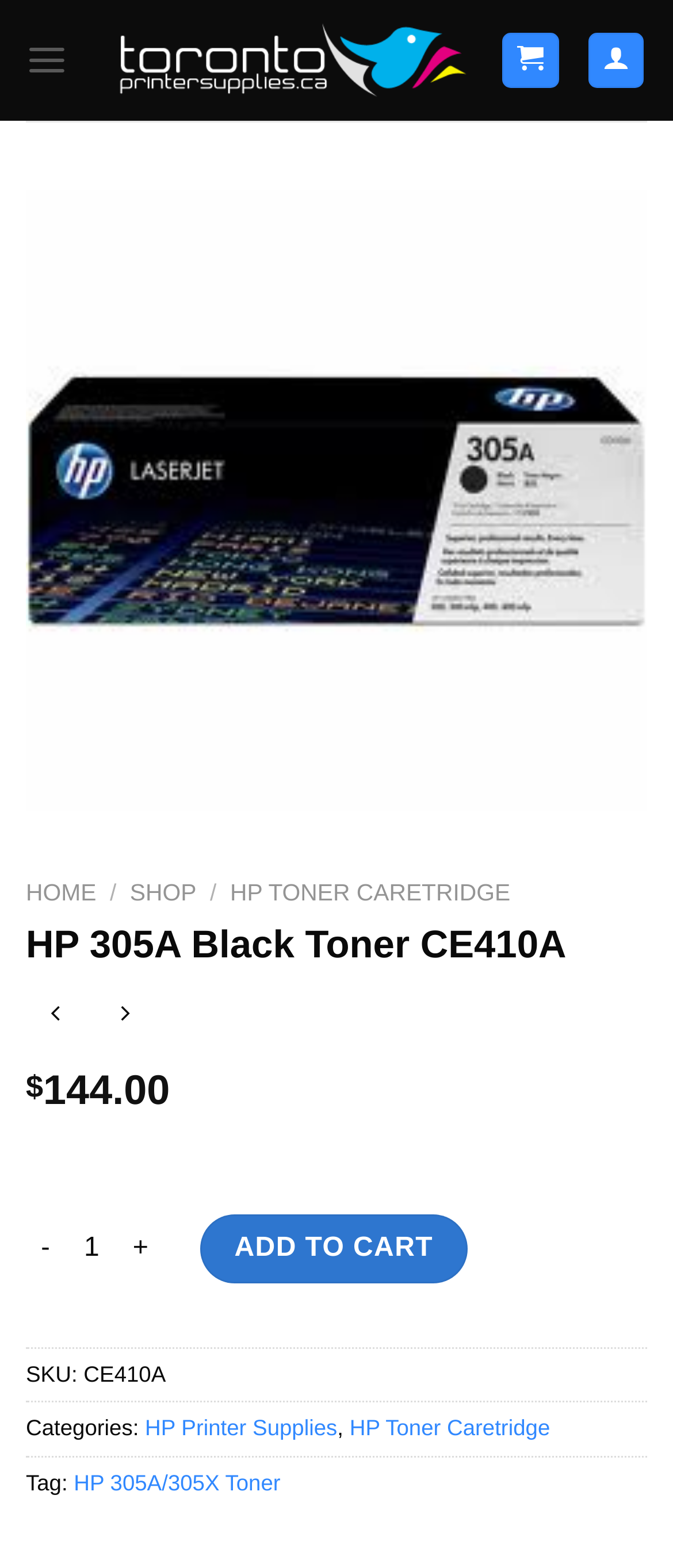Analyze and describe the webpage in a detailed narrative.

This webpage is about a product page for the Genuine HP 305A (CE410A) Standard Yield Black Toner. At the top left corner, there is a link to the website's homepage, "TorontoPrinterSupplies.ca", accompanied by an image of the website's logo. Next to it, there is a menu link. On the top right corner, there are two social media links.

Below the top section, there is a large product image that takes up most of the width of the page. Above the image, there are navigation buttons, "Previous" and "Next", which are currently disabled. 

To the right of the product image, there is a section with links to different categories, including "HOME", "SHOP", and "HP TONER CARETRIDGE". Below this section, there is a heading that displays the product name, "HP 305A Black Toner CE410A".

Under the product name, there are two rating links, followed by the product price, "$144.00". Below the price, there is a quantity section where customers can adjust the quantity of the product they want to purchase. There are also buttons to increase or decrease the quantity.

Next to the quantity section, there is an "ADD TO CART" button. Further down, there is a section that displays the product's SKU, categories, and tags. The categories include "HP Printer Supplies" and "HP Toner Caretridge", and the tag is "HP 305A/305X Toner".